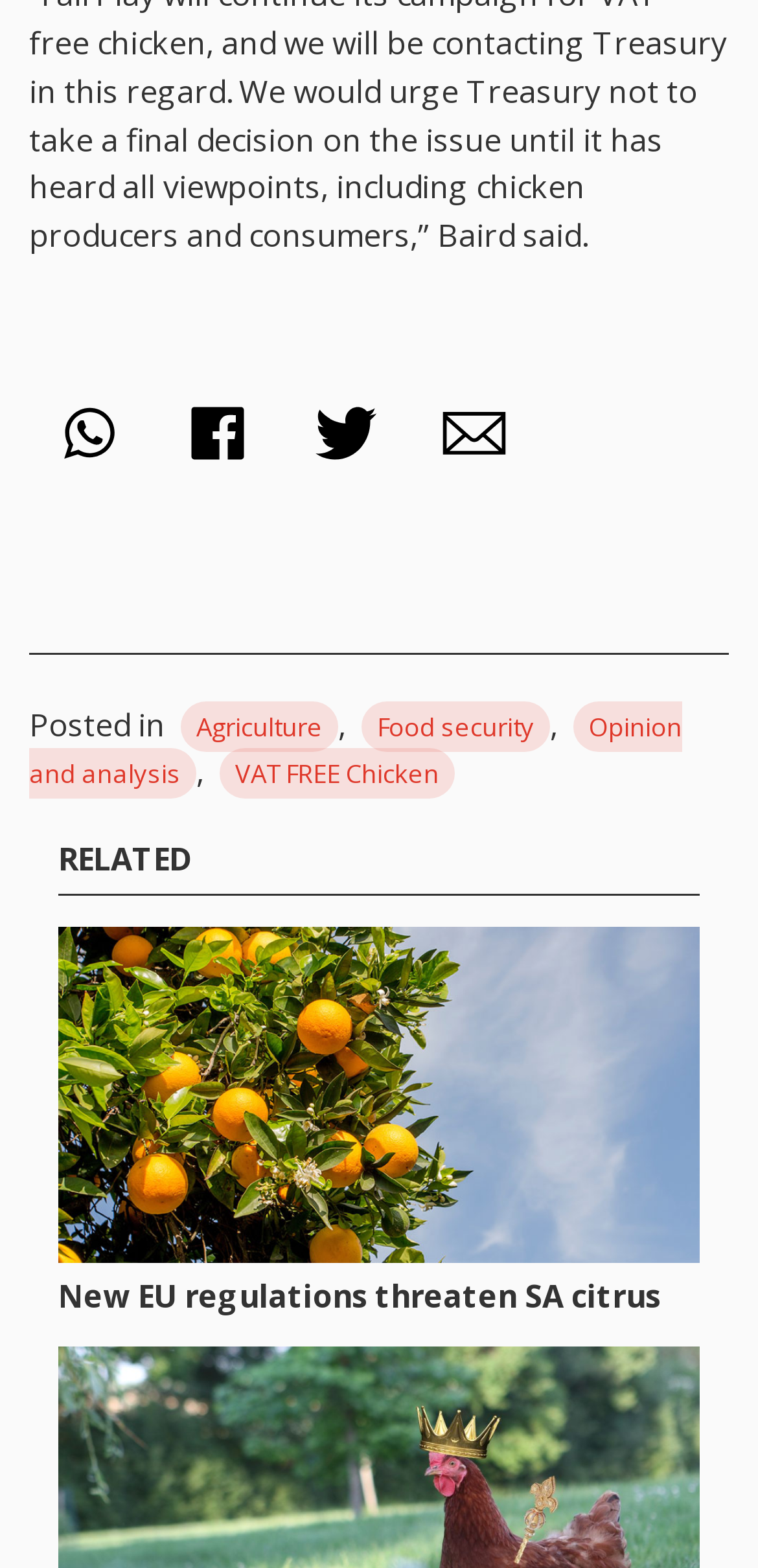Kindly determine the bounding box coordinates of the area that needs to be clicked to fulfill this instruction: "Share on Facebook".

[0.208, 0.245, 0.367, 0.307]